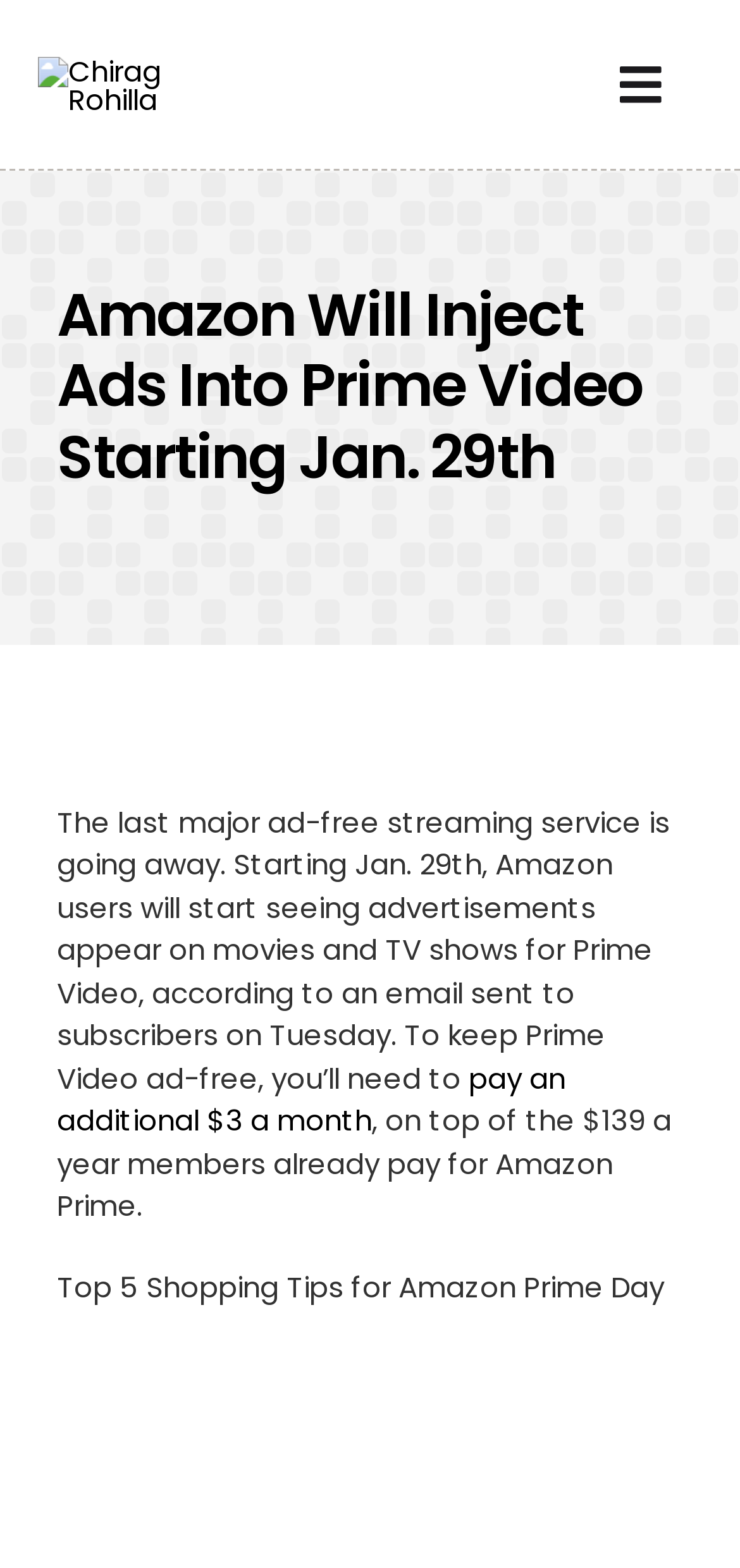Detail the various sections and features present on the webpage.

The webpage appears to be a news article or blog post about Amazon's decision to inject ads into Prime Video starting January 29th. At the top left corner, there is a profile icon and image of the author, Chirag Rohilla. 

To the right of the author's profile, there is a navigation menu with a toggle button that can be expanded to reveal a list of menu items, including "HOME", "ABOUT", "WORDPRESS", "TECH", "NEWS", and "CONTACT". 

Below the navigation menu, there is a heading that reads "Amazon Will Inject Ads Into Prime Video Starting Jan. 29th". Directly below the heading, there is a link with the same title, which leads to the article. 

The article itself is a single paragraph that explains the news, stating that Amazon users will start seeing ads on Prime Video and that to keep it ad-free, users will need to pay an additional $3 a month on top of their existing Amazon Prime membership fee. 

At the bottom of the article, there is a related link titled "Top 5 Shopping Tips for Amazon Prime Day".